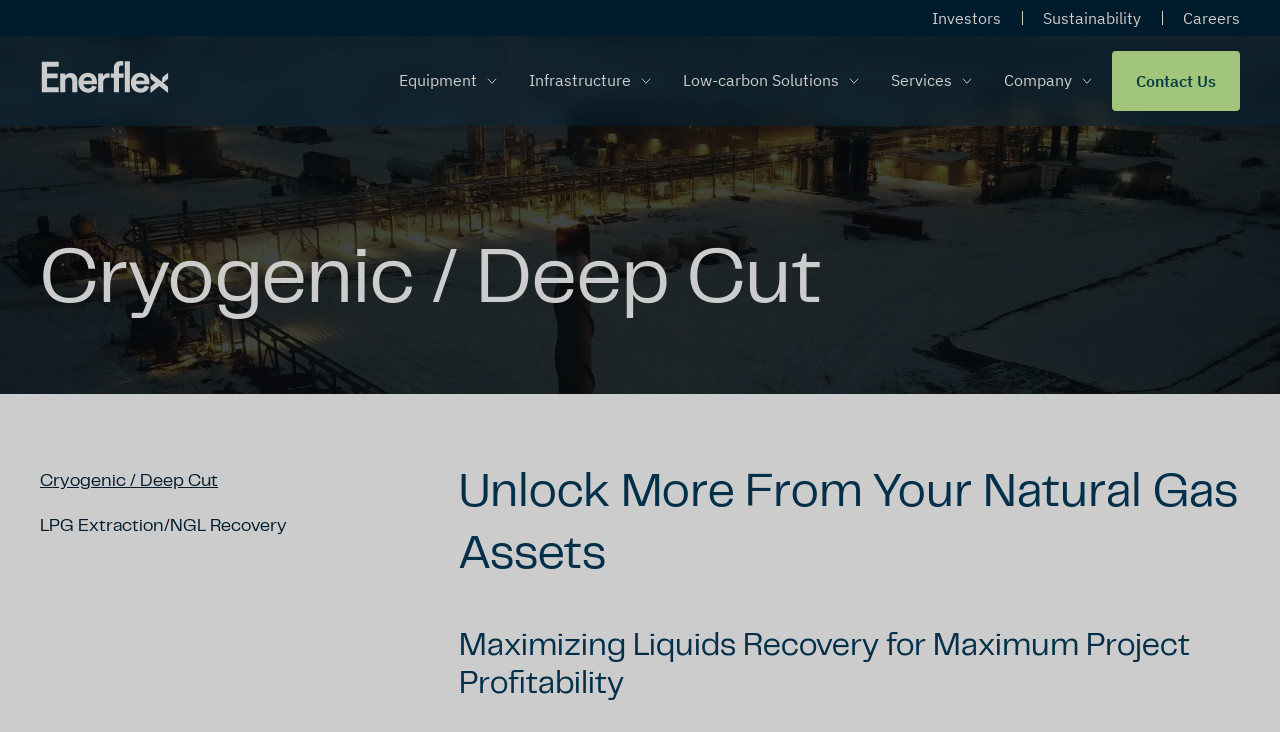How many secondary menu items are there?
Answer the question with a single word or phrase derived from the image.

3